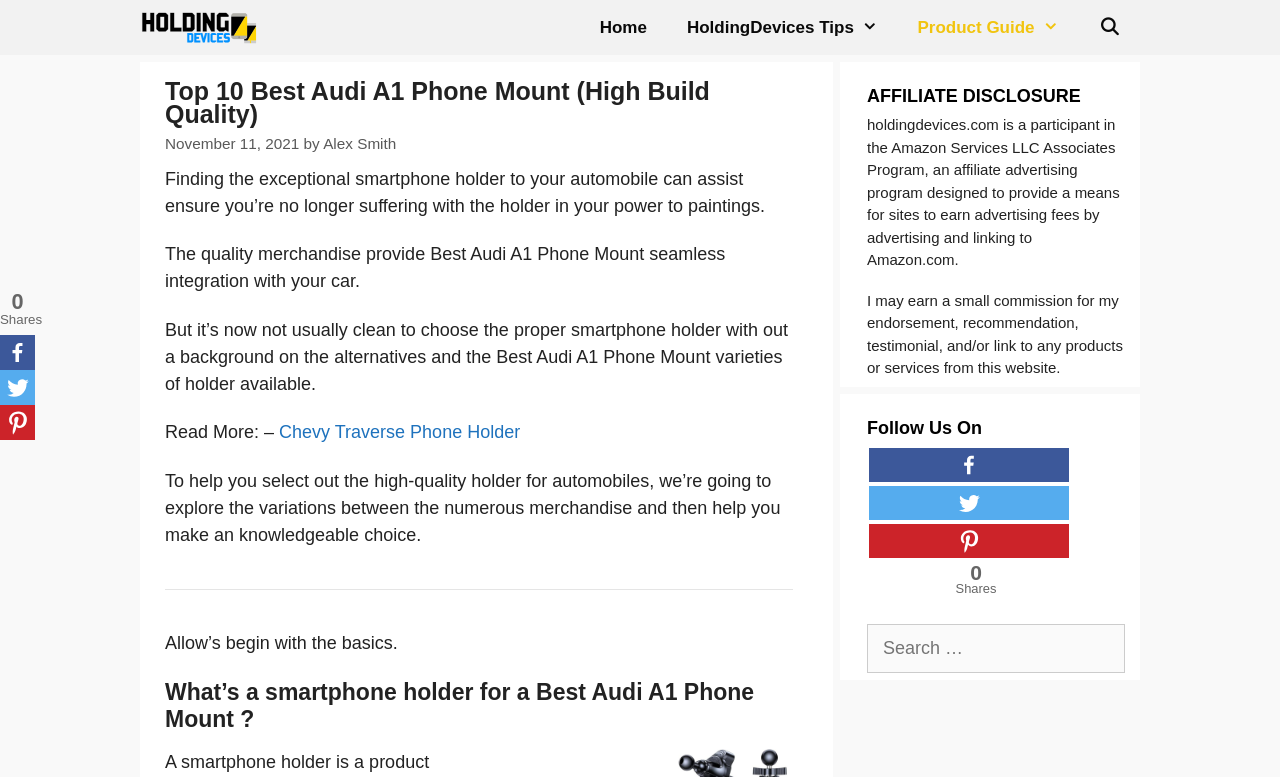What is the affiliate program mentioned on the webpage?
Please answer the question with a detailed and comprehensive explanation.

I looked for a section on the webpage that discusses affiliate disclosure and found that it participates in the Amazon Services LLC Associates Program.